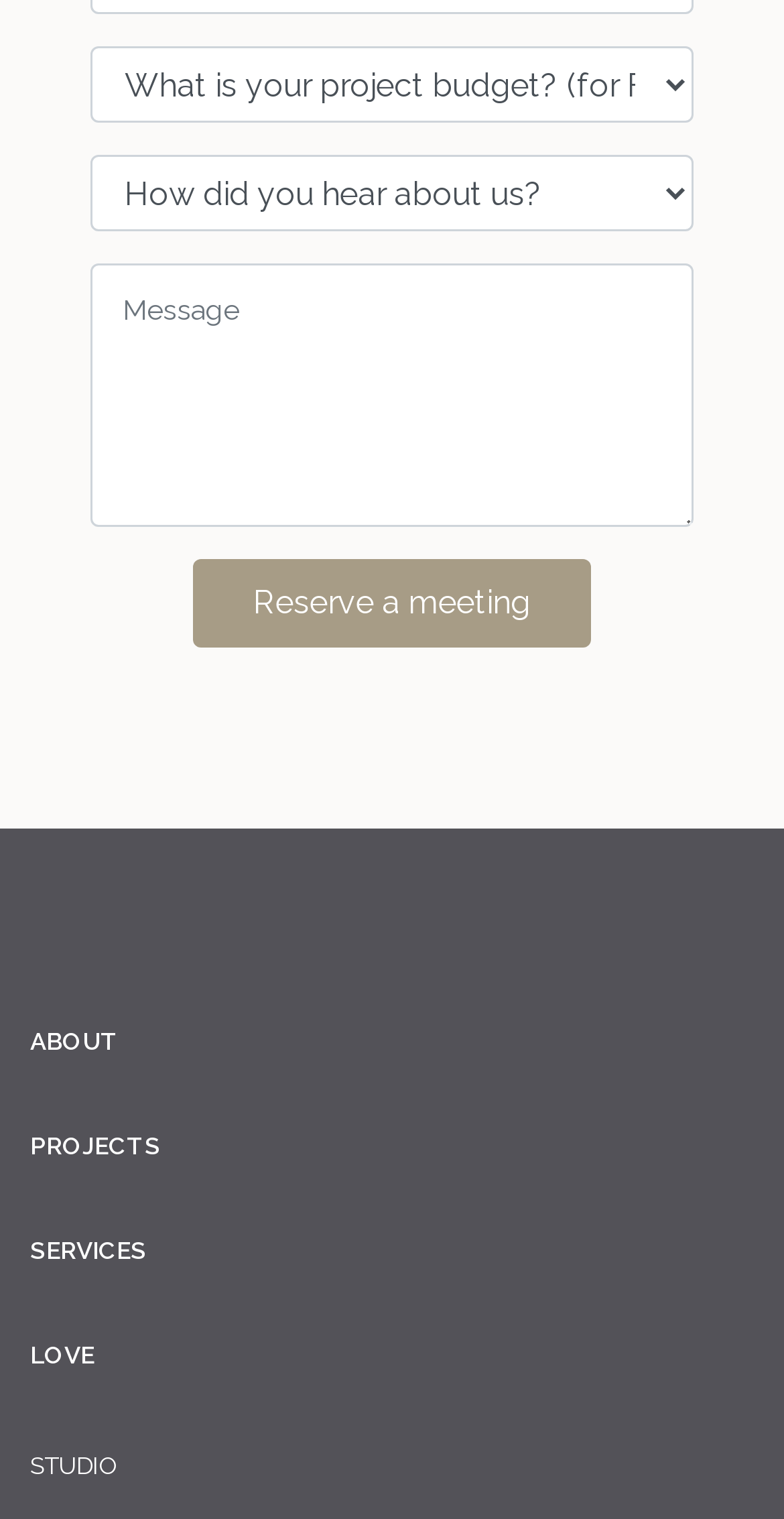How many links are there in the webpage?
Your answer should be a single word or phrase derived from the screenshot.

5